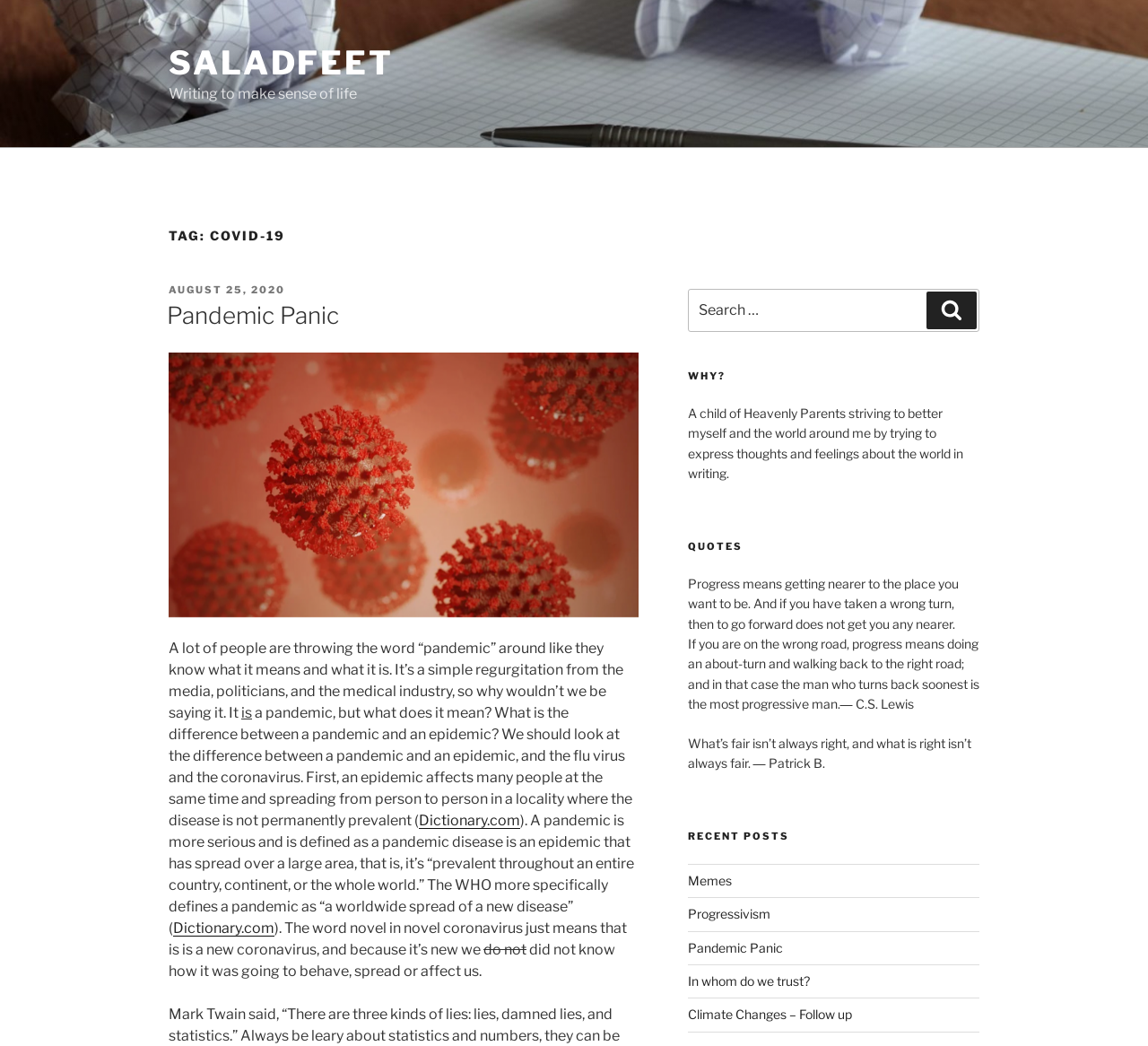Reply to the question with a brief word or phrase: What type of content does the website feature?

Blog posts and quotes